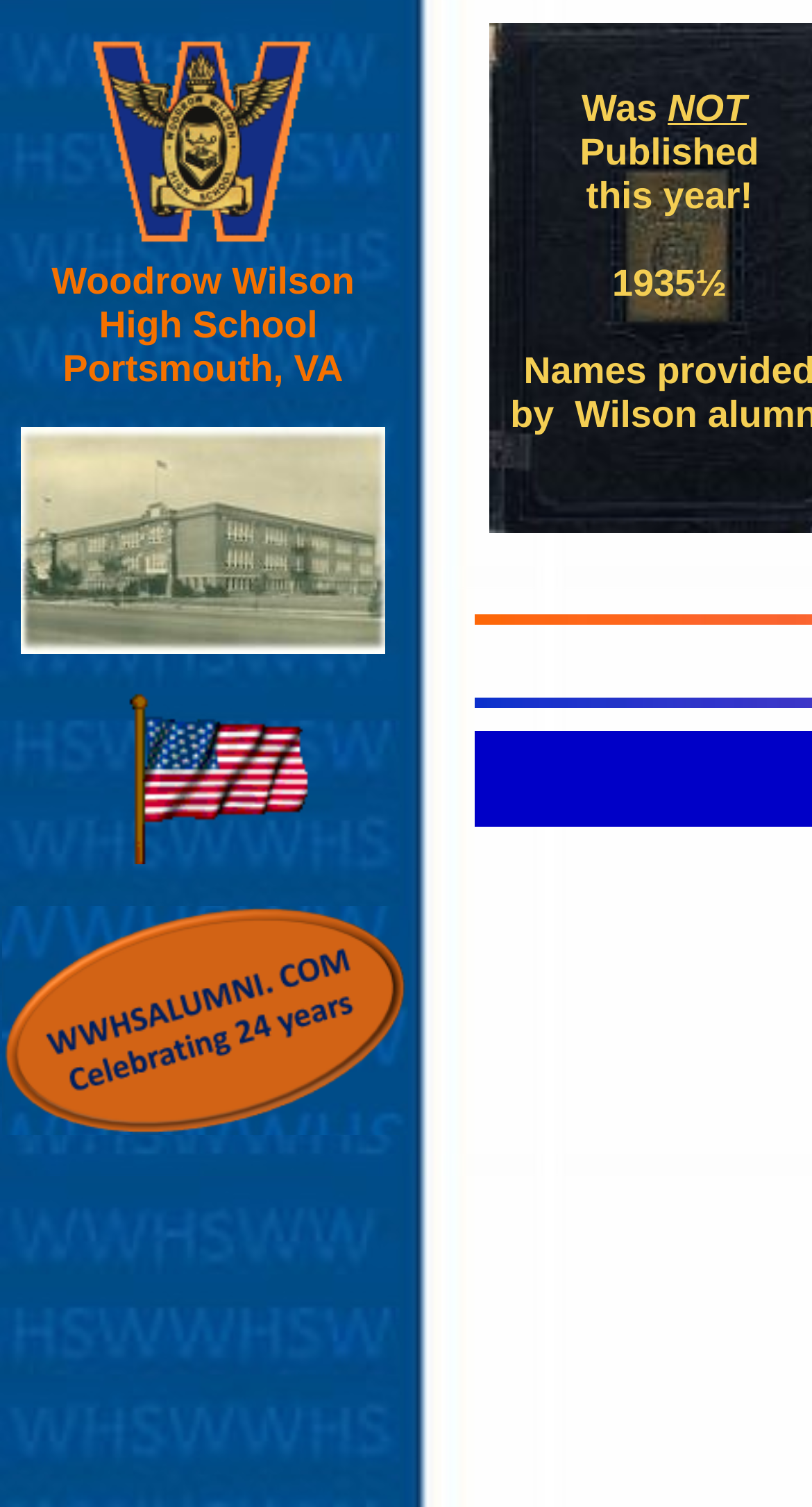What is the purpose of the link at the top of the page?
Give a single word or phrase answer based on the content of the image.

Return to the Home Page